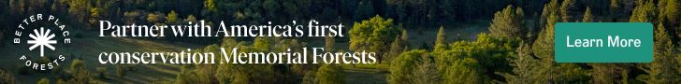What is Better Place Forests offering?
Using the visual information from the image, give a one-word or short-phrase answer.

Conservation Memorial Forests